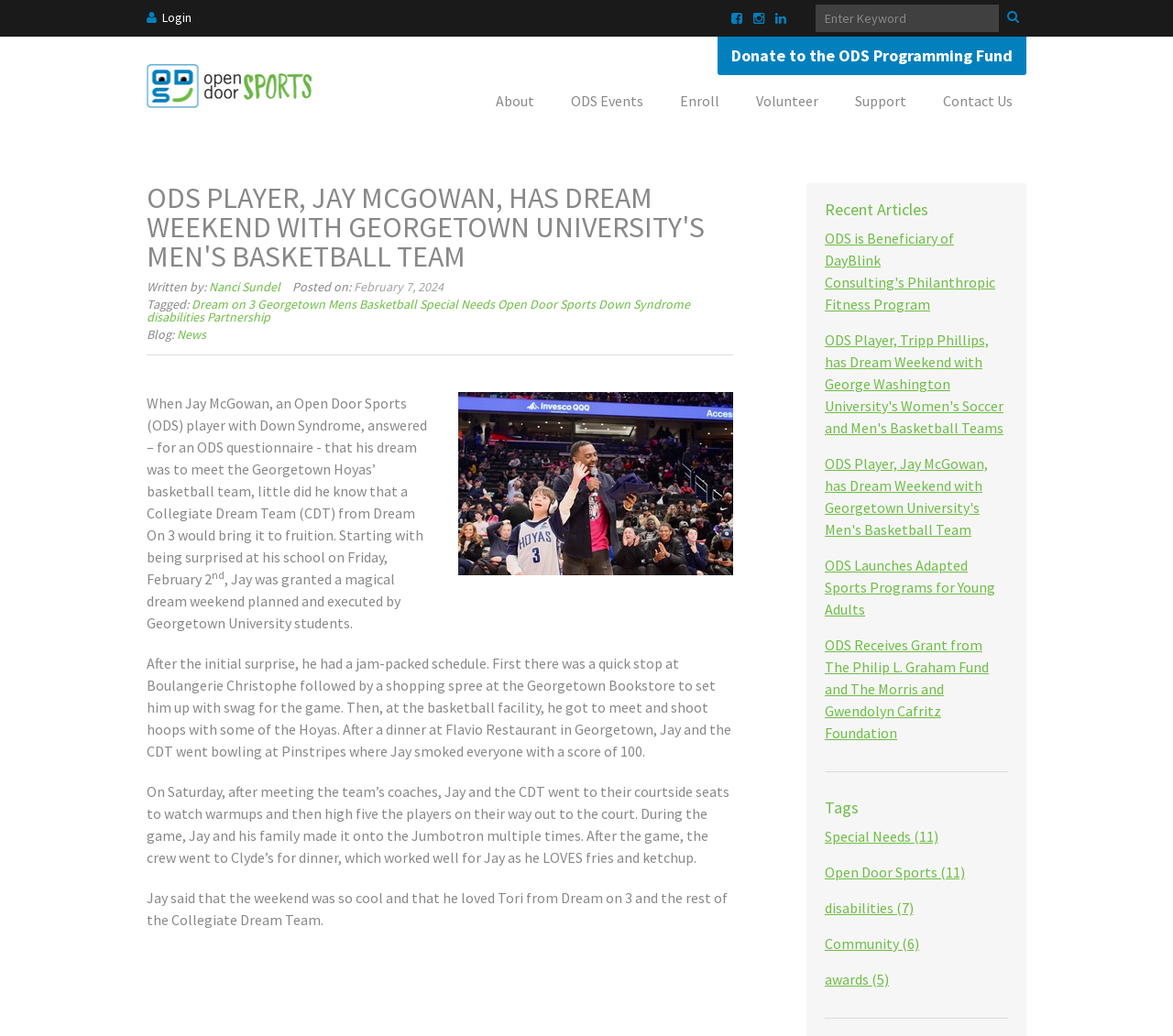Determine the bounding box coordinates of the element's region needed to click to follow the instruction: "View recent articles". Provide these coordinates as four float numbers between 0 and 1, formatted as [left, top, right, bottom].

[0.703, 0.195, 0.859, 0.21]